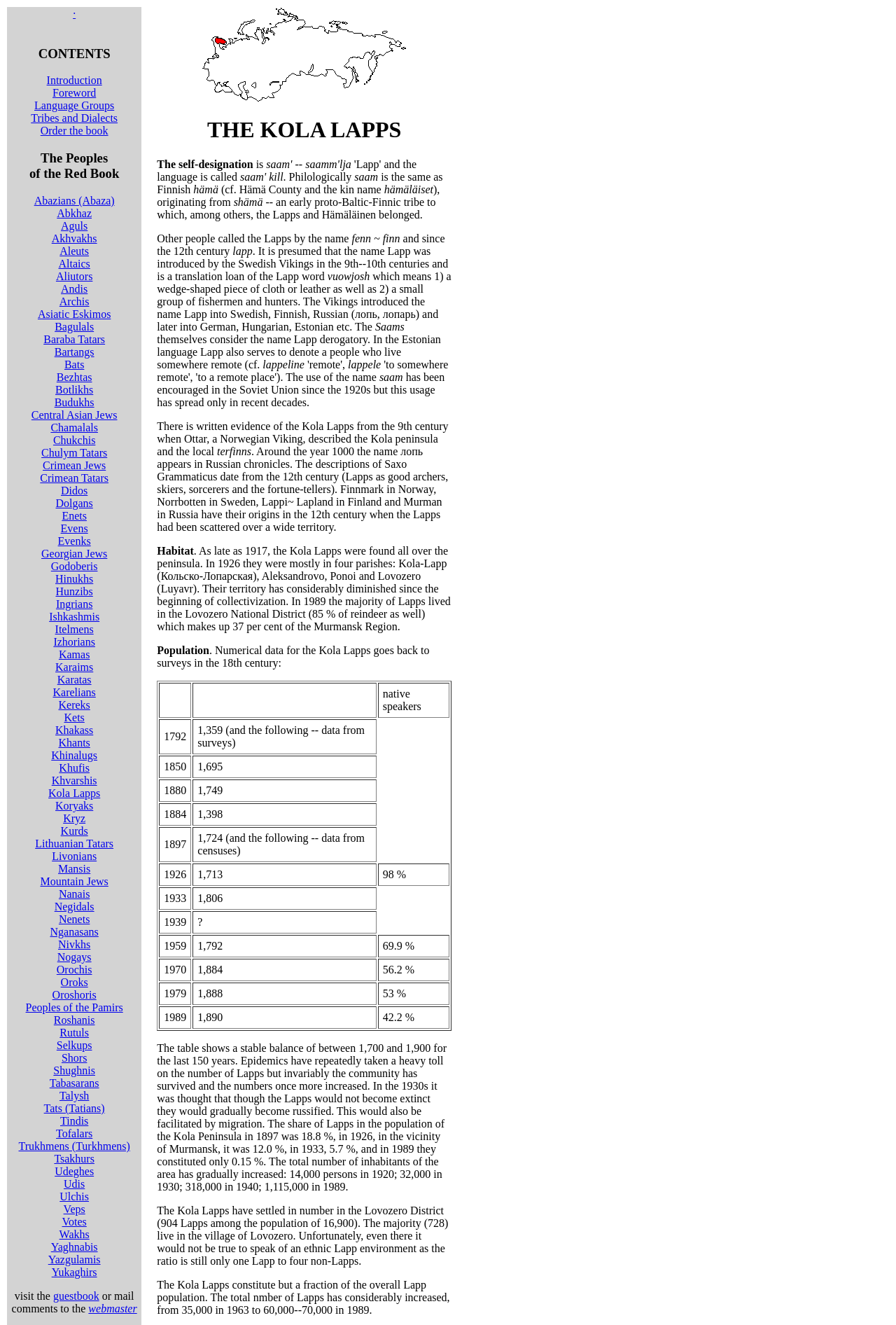Determine the bounding box coordinates of the clickable element to achieve the following action: 'Learn about the 'Kurds' people'. Provide the coordinates as four float values between 0 and 1, formatted as [left, top, right, bottom].

[0.068, 0.623, 0.098, 0.632]